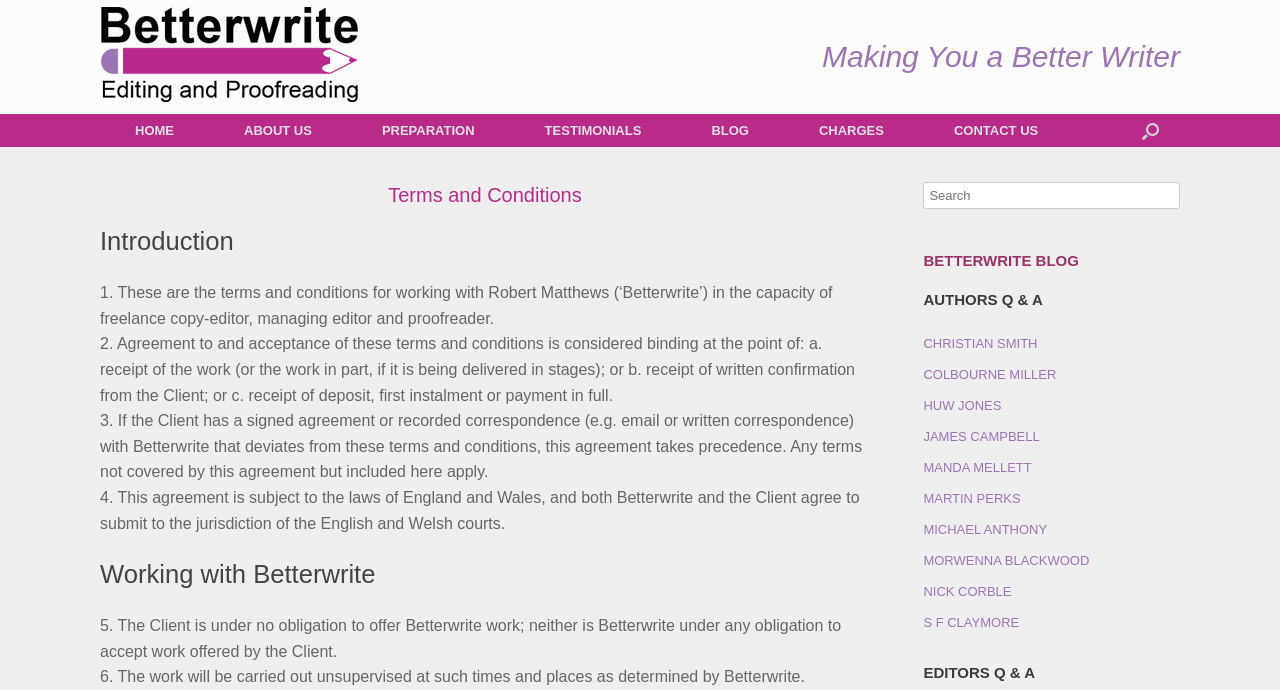Please determine the bounding box coordinates of the element's region to click in order to carry out the following instruction: "Switch to the 'Additional information' tab". The coordinates should be four float numbers between 0 and 1, i.e., [left, top, right, bottom].

None